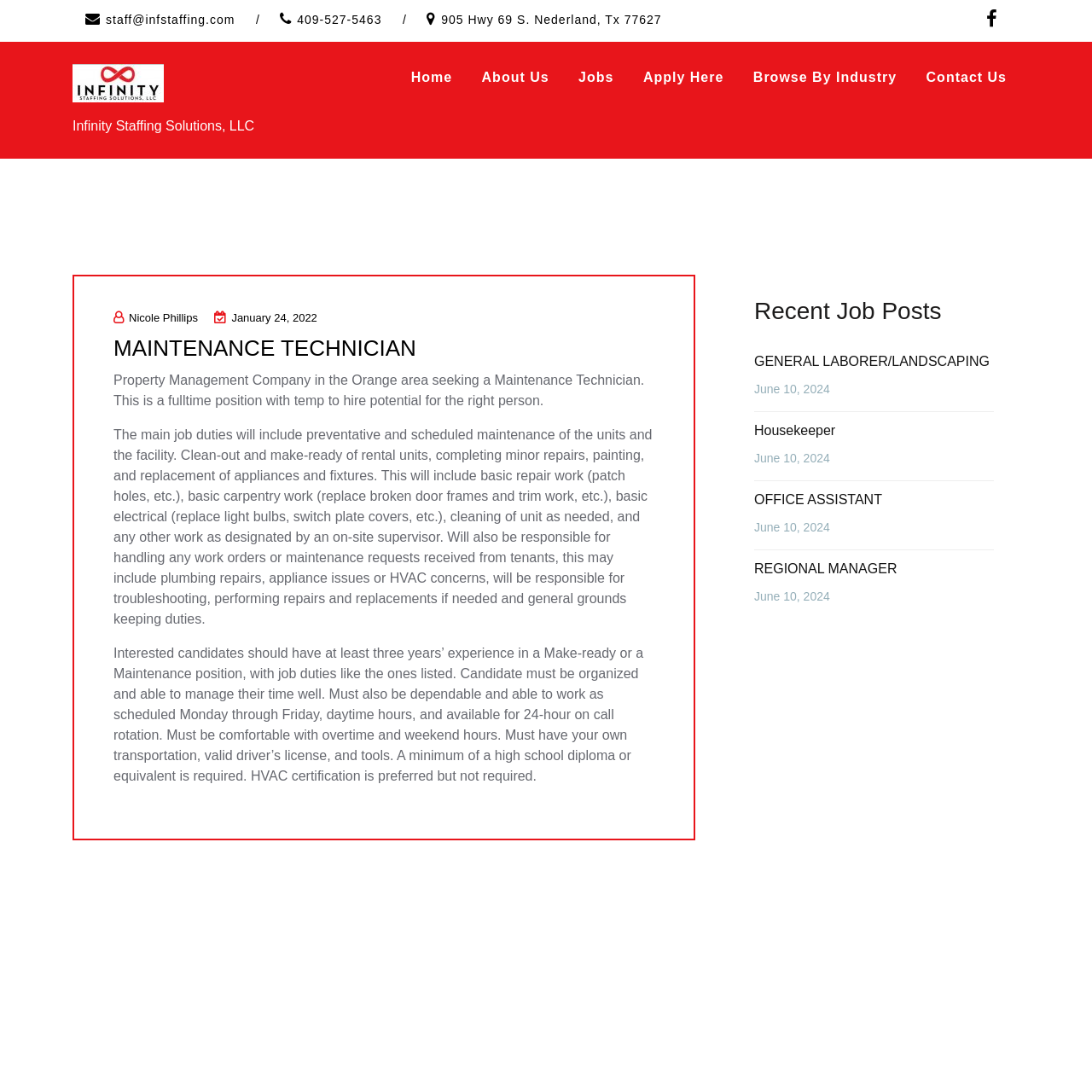Offer a meticulous caption that includes all visible features of the webpage.

The webpage is about a job posting for a Maintenance Technician position at a property management company in the Orange area. At the top left corner, there is a link to "staff@infstaffing.com" and a slash symbol, followed by a phone number "409-527-5463" and an address "905 Hwy 69 S. Nederland, Tx 77627". 

On the top right corner, there is a Facebook icon and a link to the company's name "Infinity Staffing Solutions, LLC". Below it, there is a top menu navigation bar with links to "Home", "About Us", "Jobs", "Apply Here", "Browse By Industry", and "Contact Us".

In the main content area, there is a heading "MAINTENANCE TECHNICIAN" followed by a brief job description and a detailed job summary. The job summary explains the main job duties, including preventative and scheduled maintenance, cleaning and making ready of rental units, and handling work orders and maintenance requests. It also lists the required qualifications and experience for the job.

Below the job summary, there is a section titled "Recent Job Posts" with links to other job postings, including "GENERAL LABORER/LANDSCAPING", "Housekeeper", "OFFICE ASSISTANT", and "REGIONAL MANAGER", each with a corresponding date.